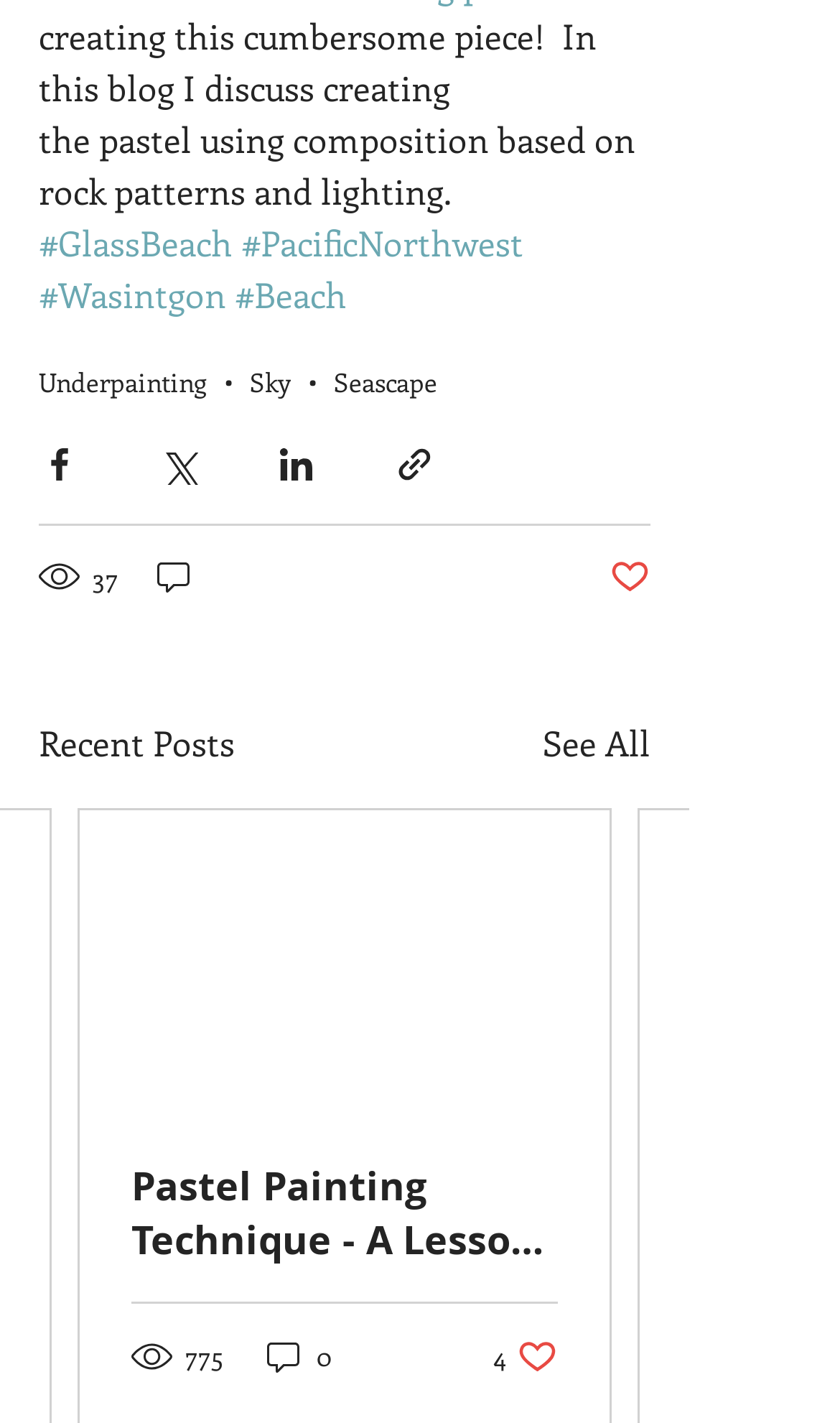Reply to the question with a single word or phrase:
How many links are there in the webpage?

7